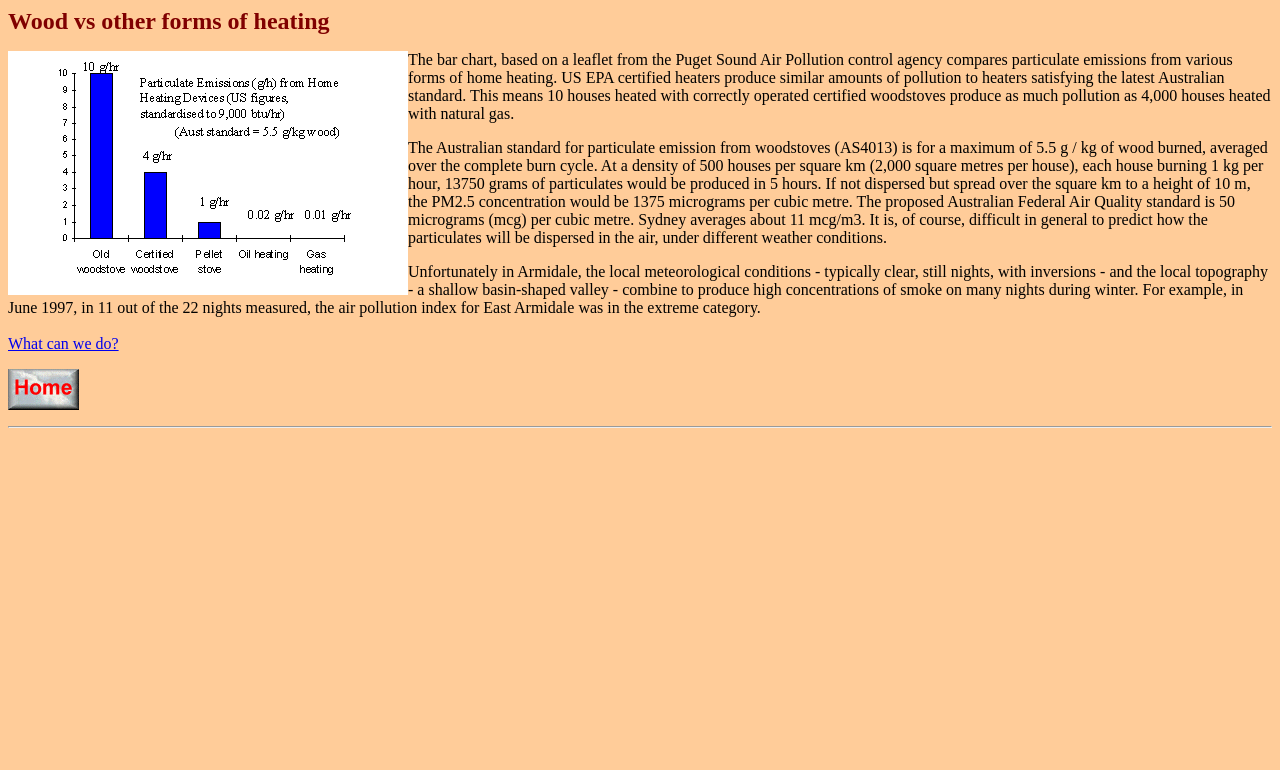How many nights in June 1997 had extreme air pollution in East Armidale?
From the image, respond using a single word or phrase.

11 out of 22